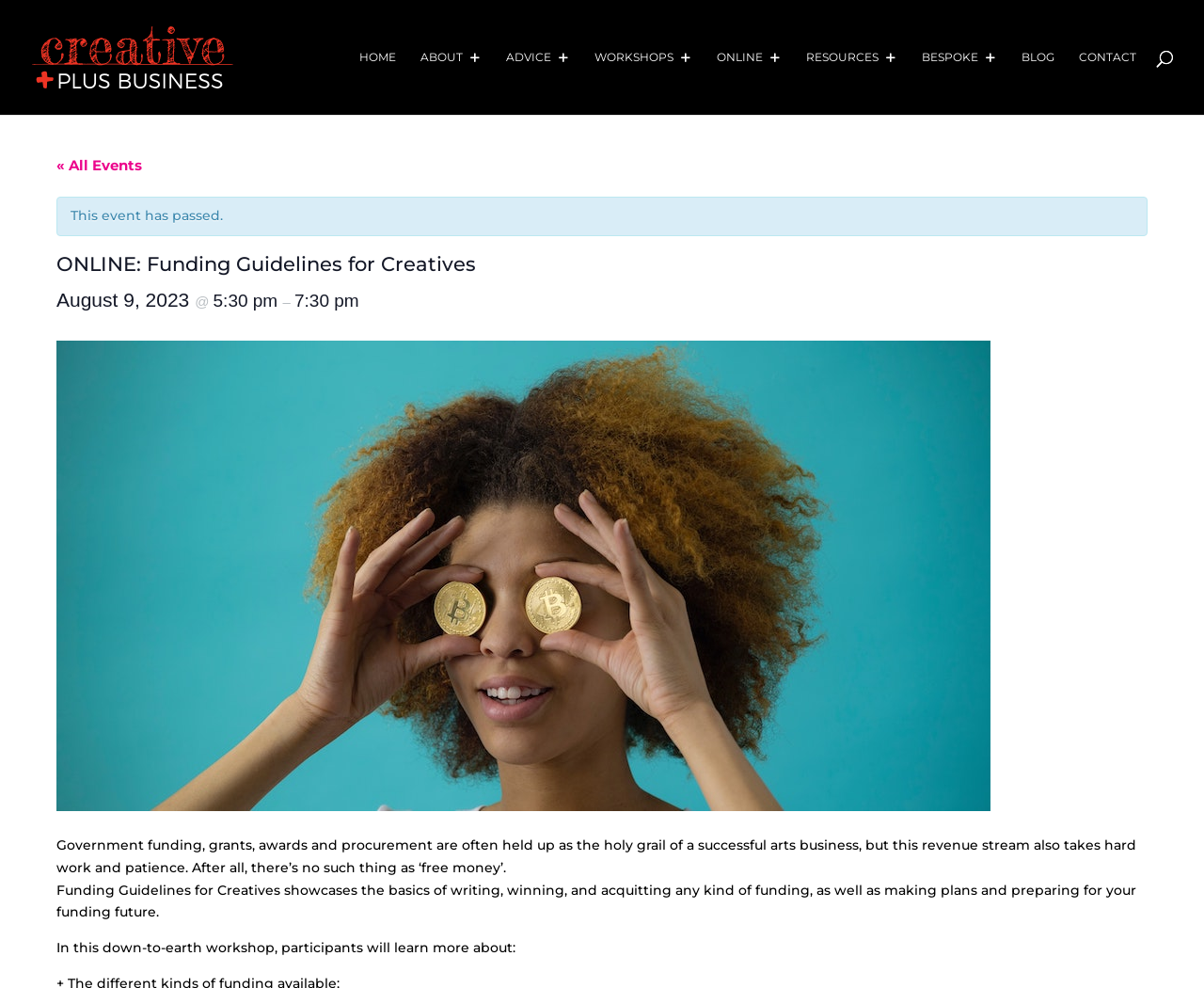What is the topic of the event?
Using the visual information, answer the question in a single word or phrase.

Funding Guidelines for Creatives